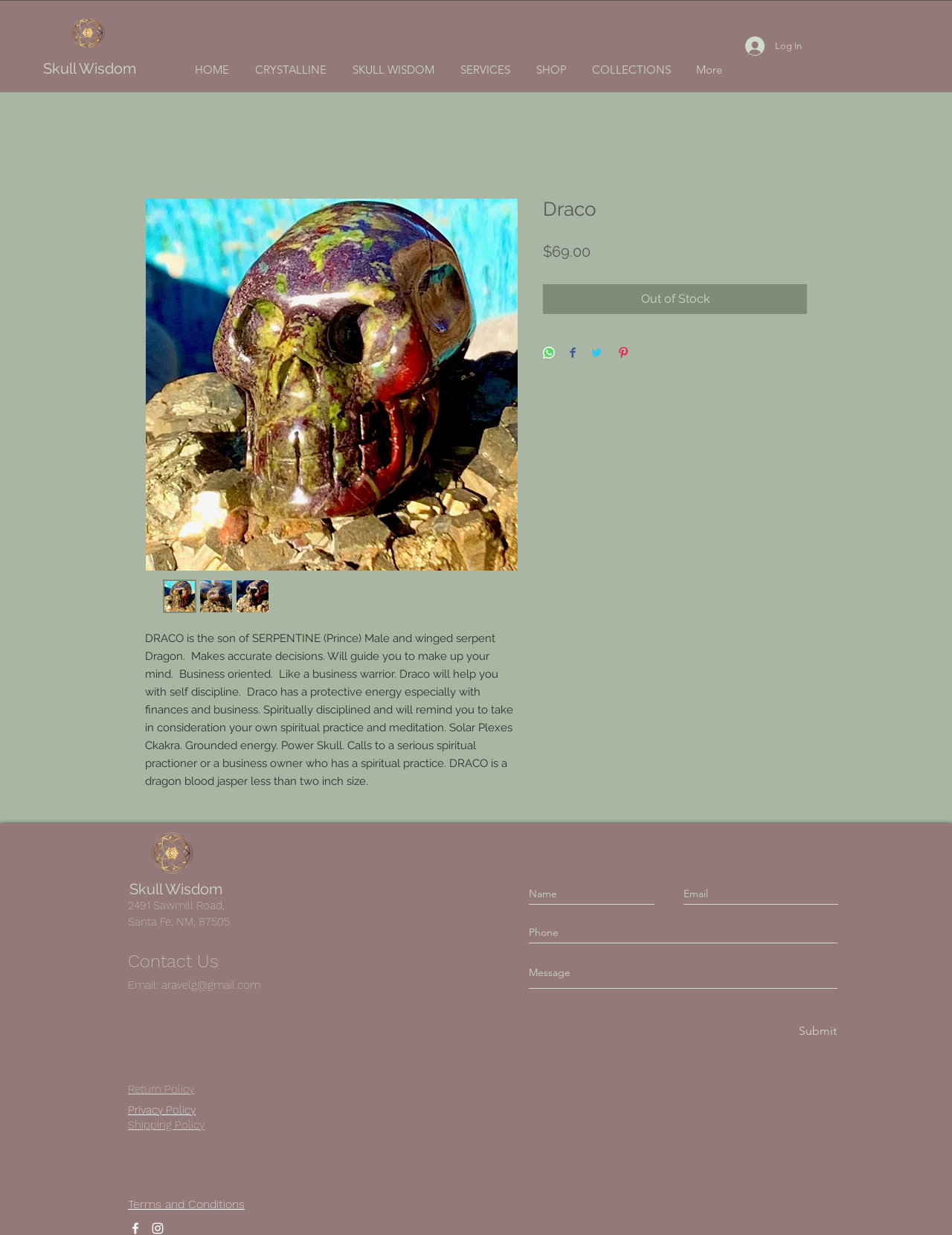Please answer the following question using a single word or phrase: 
What is the location of the Skull Wisdom?

Santa Fe, NM, 87505